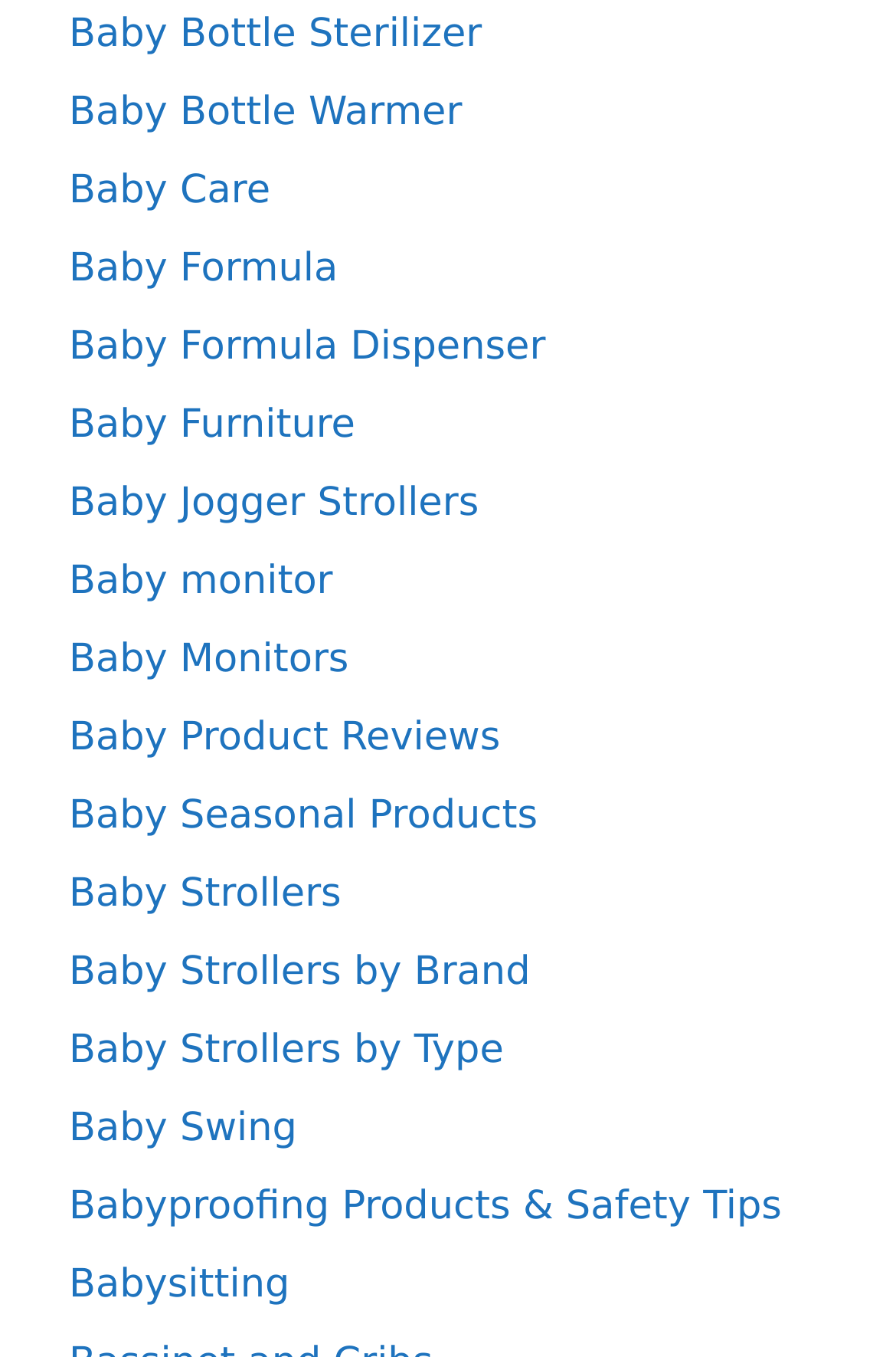Pinpoint the bounding box coordinates for the area that should be clicked to perform the following instruction: "View Baby Formula Dispenser".

[0.077, 0.238, 0.609, 0.272]